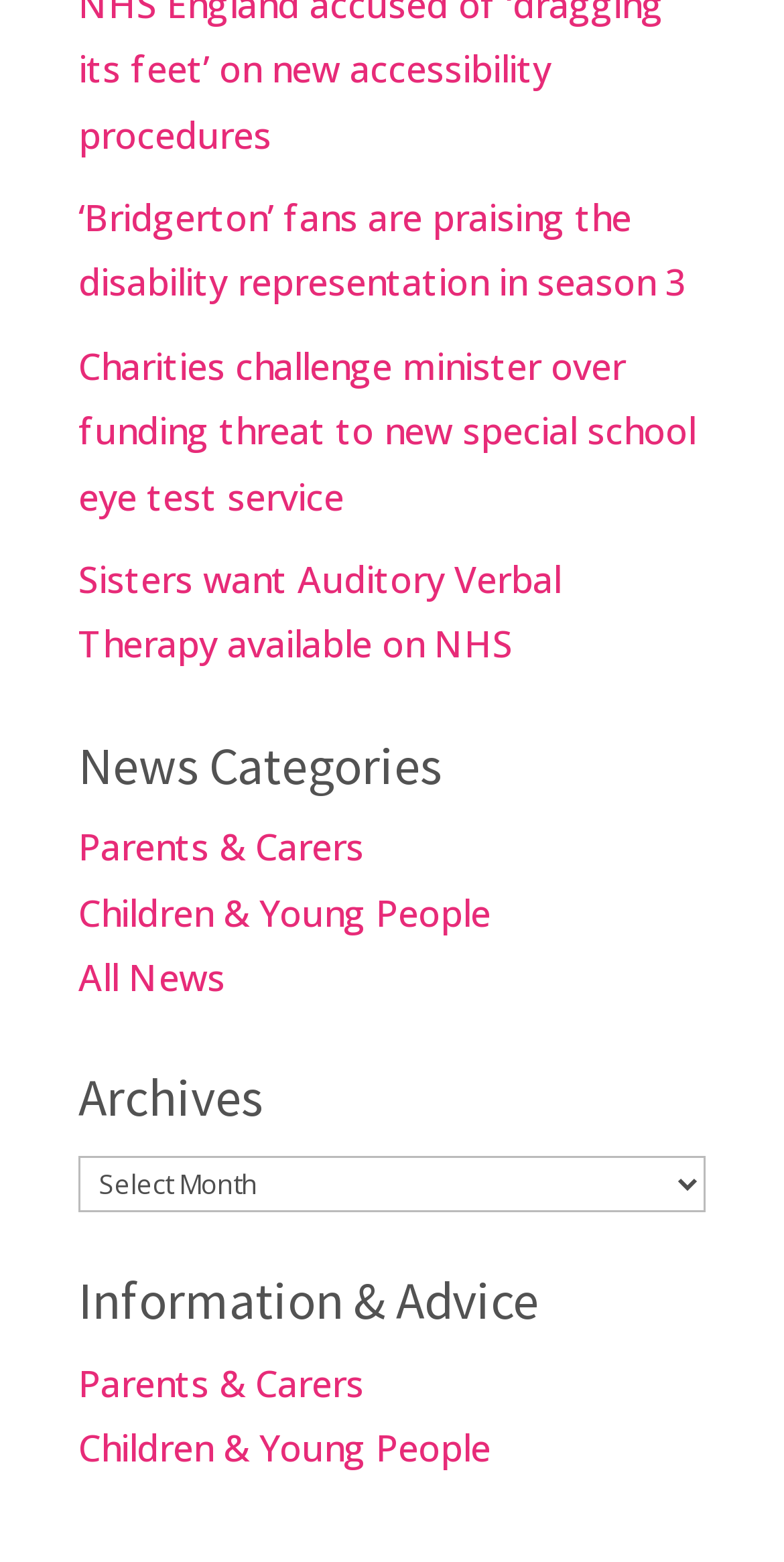What is the purpose of the 'Archives' combobox?
Refer to the image and answer the question using a single word or phrase.

Selecting archives